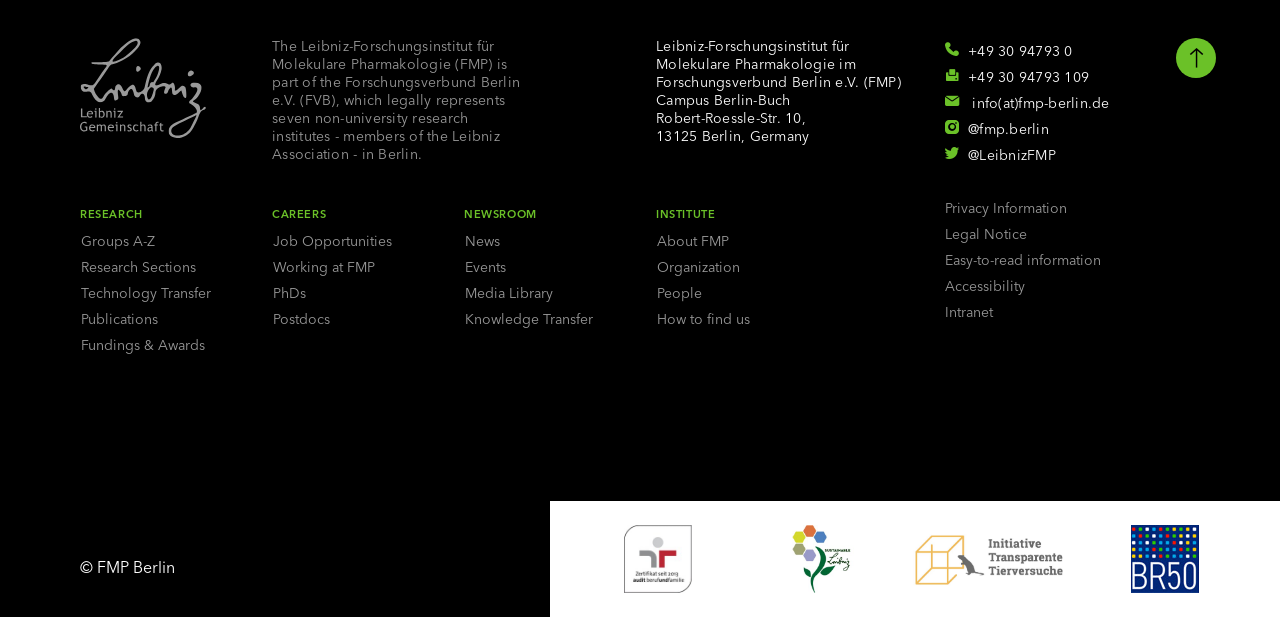Using a single word or phrase, answer the following question: 
What are the social media handles of the institute?

@fmp.berlin and @LeibnizFMP